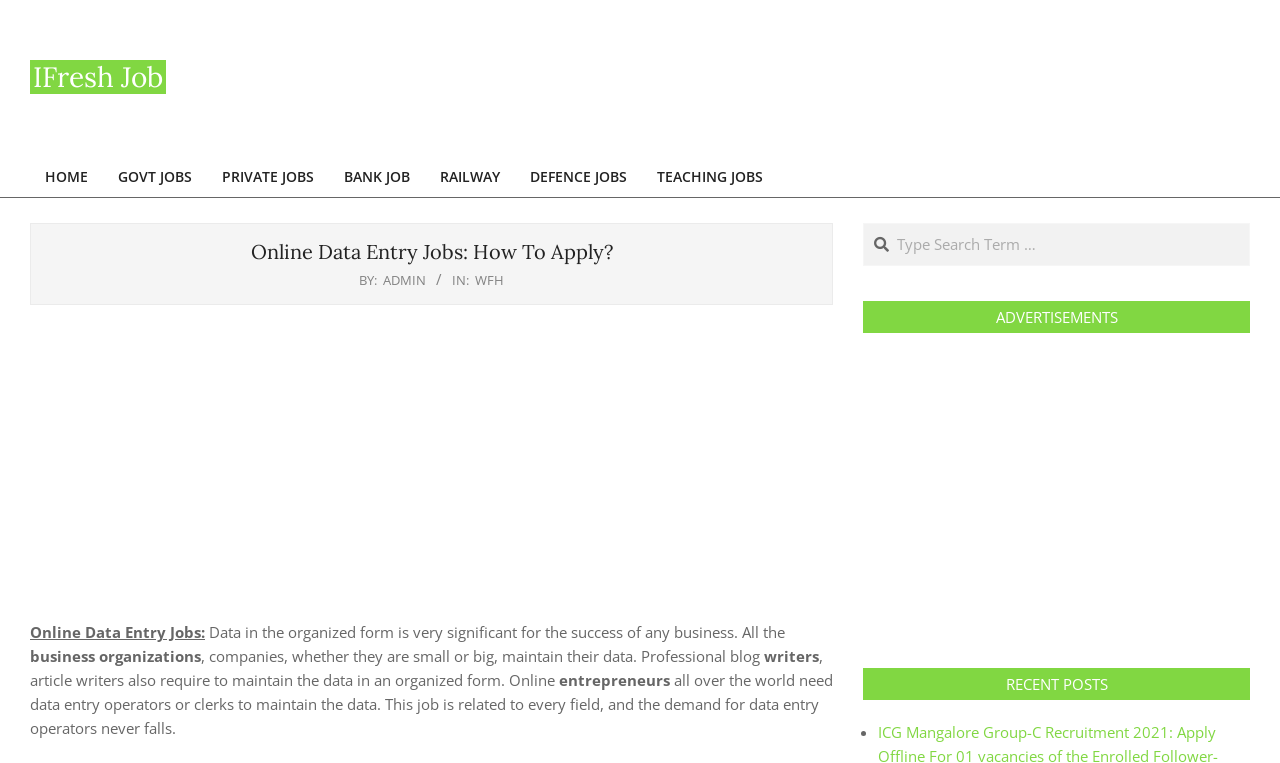Specify the bounding box coordinates of the area to click in order to execute this command: 'Go to the news page'. The coordinates should consist of four float numbers ranging from 0 to 1, and should be formatted as [left, top, right, bottom].

None